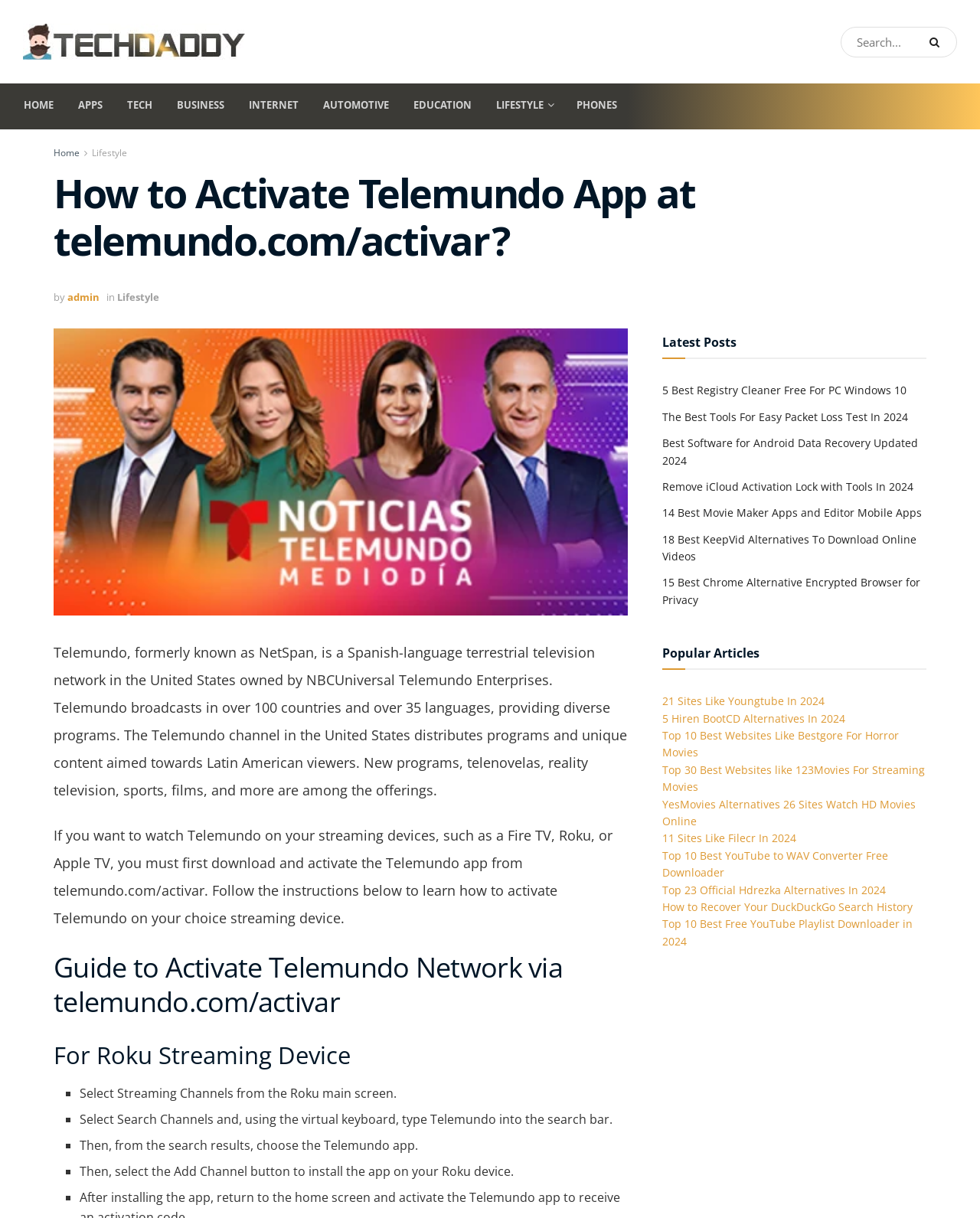Determine the main heading text of the webpage.

How to Activate Telemundo App at telemundo.com/activar?